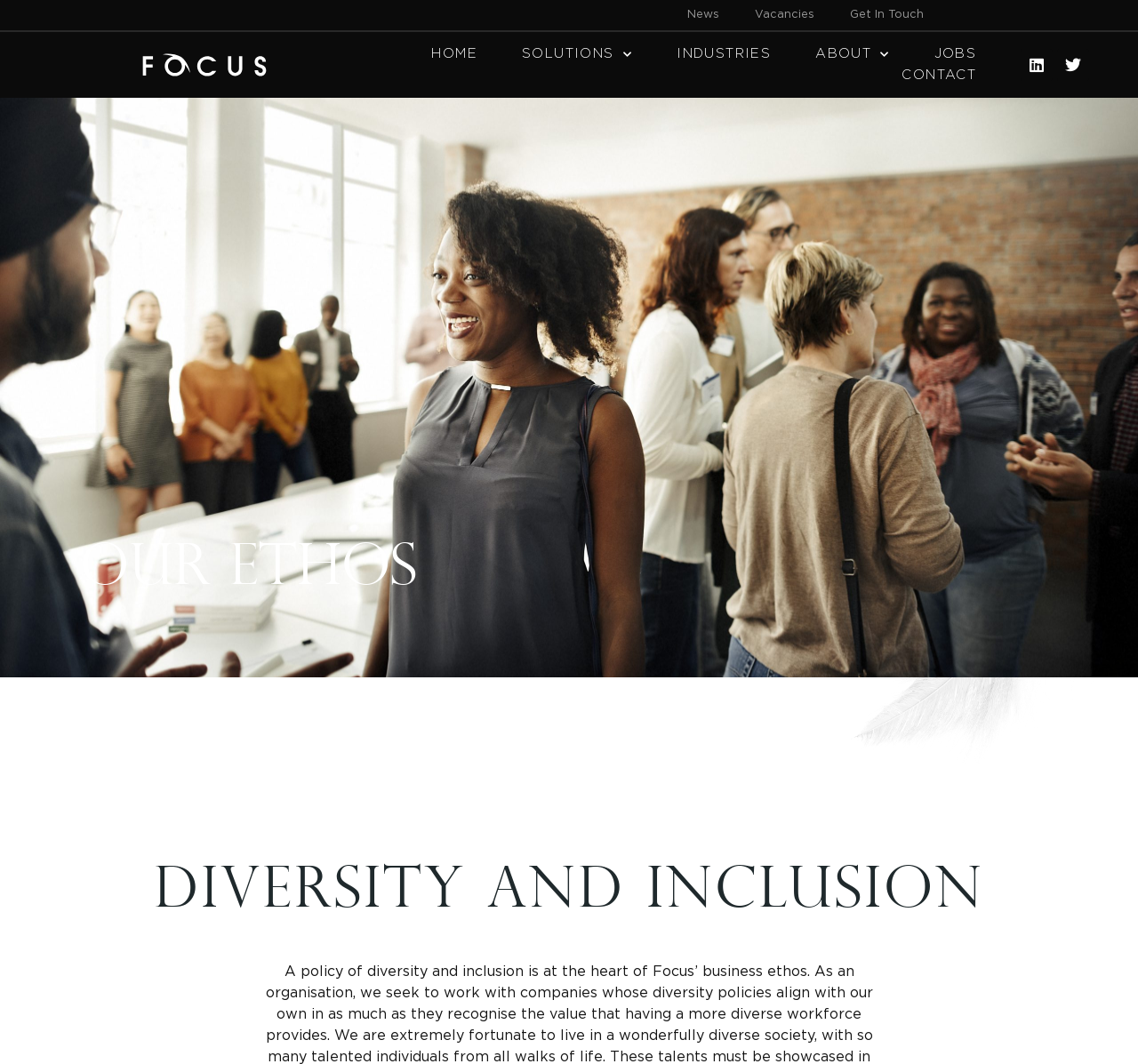Answer the question in one word or a short phrase:
What is the second heading on the webpage?

Diversity and Inclusion